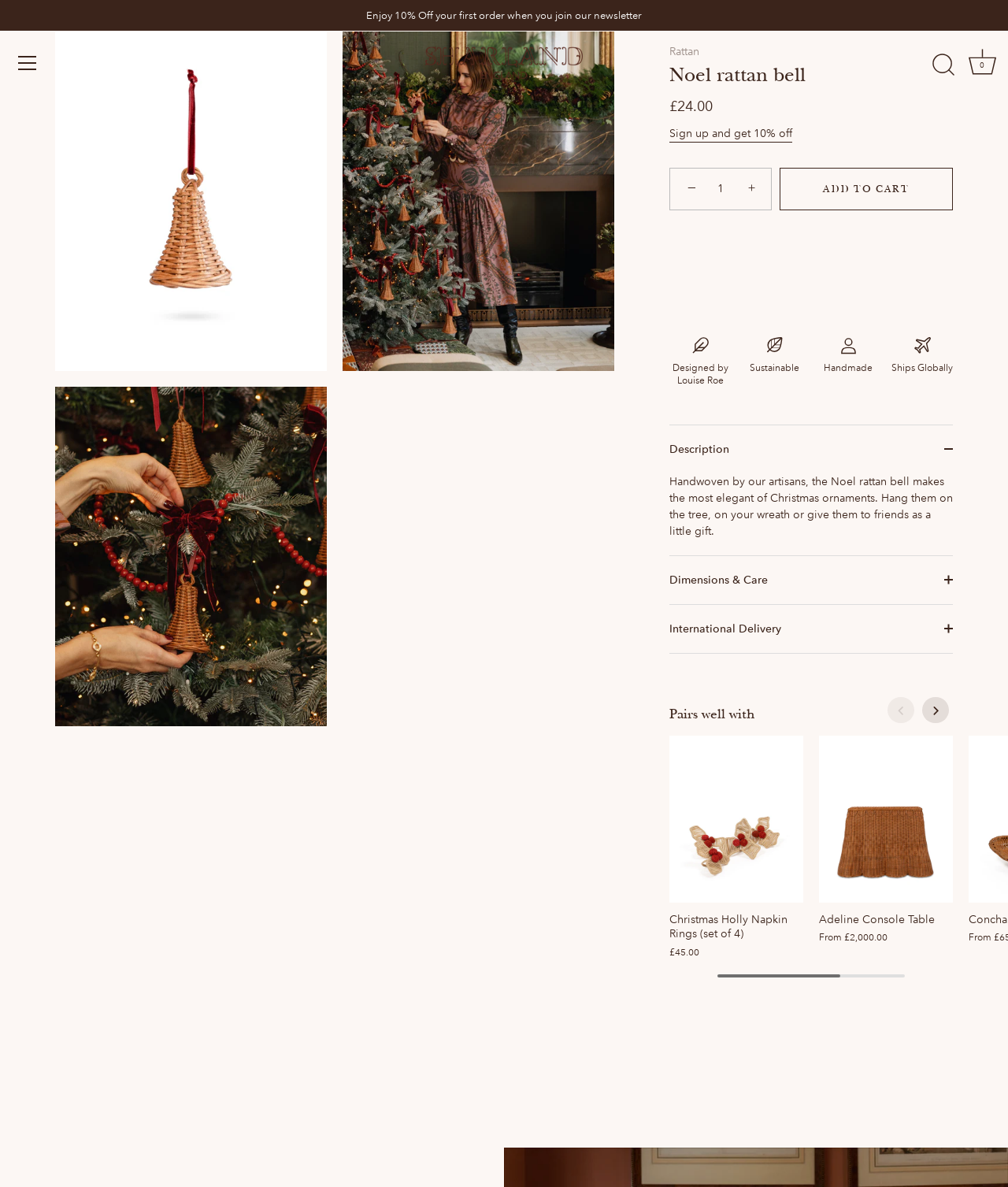Look at the image and write a detailed answer to the question: 
What is the price of the Noel Rattan Bell Ornament?

I found the price of the Noel Rattan Bell Ornament by looking at the StaticText element with the text '£24.00' which is located below the heading 'Noel rattan bell'.